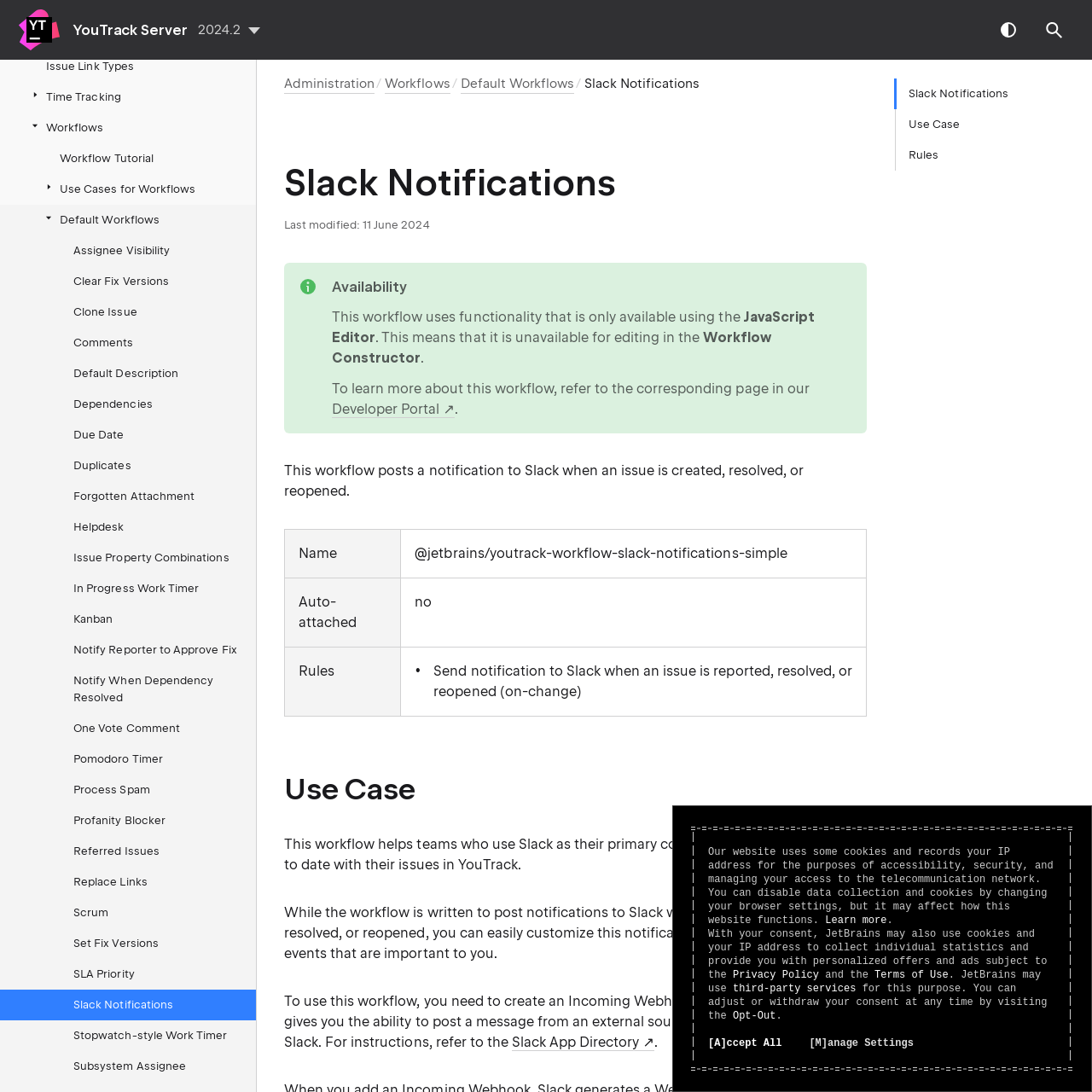Indicate the bounding box coordinates of the element that must be clicked to execute the instruction: "View Workflow Tutorial". The coordinates should be given as four float numbers between 0 and 1, i.e., [left, top, right, bottom].

[0.0, 0.131, 0.234, 0.159]